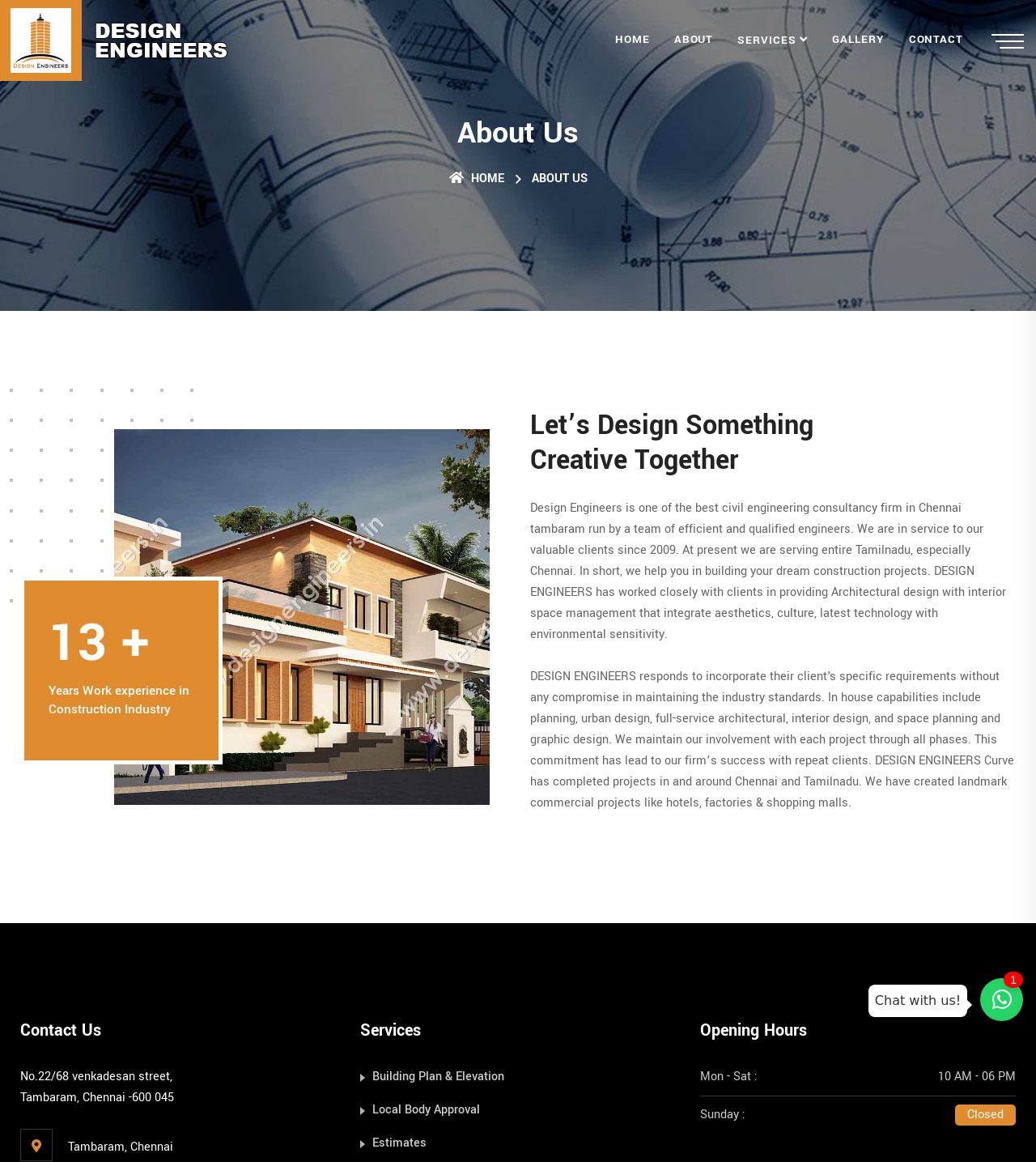What are the services offered by the company?
Using the image as a reference, give an elaborate response to the question.

The services offered by the company can be found in the links under the 'Services' heading, which include 'Building Plan & Elevation', 'Local Body Approval', and 'Estimates'.